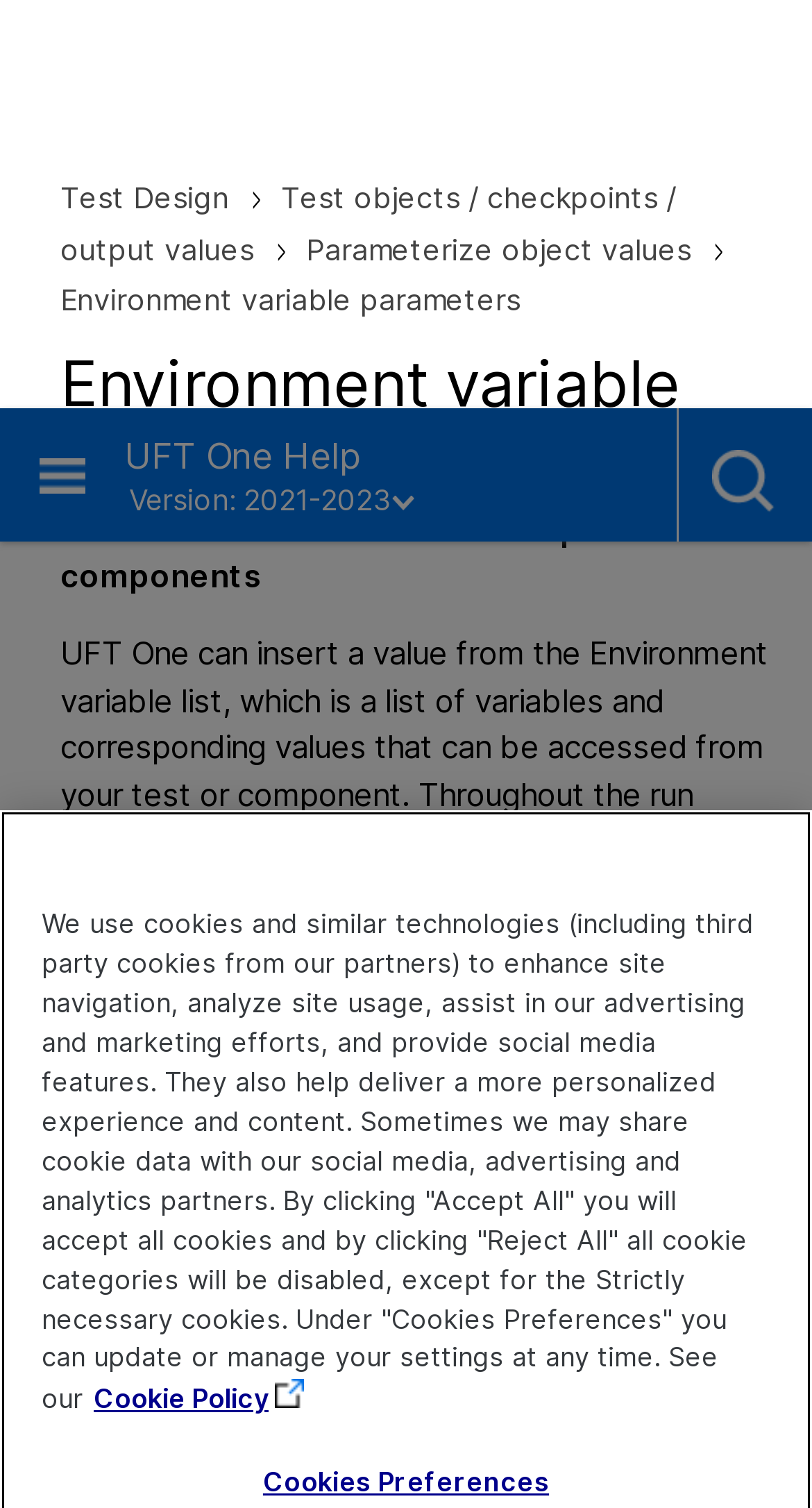Use one word or a short phrase to answer the question provided: 
What is the purpose of user-defined external environment variables?

Predefined in external file